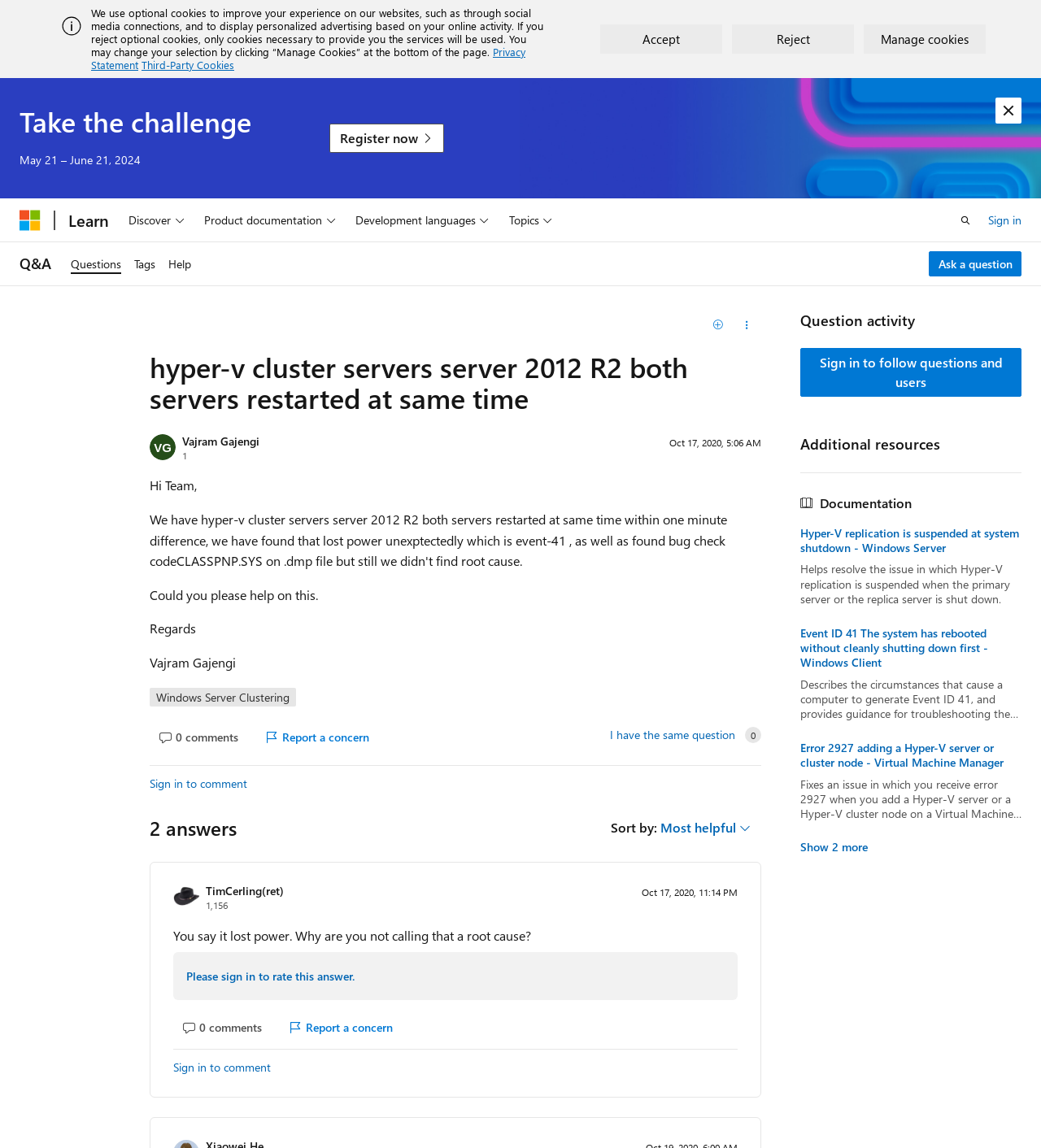Extract the text of the main heading from the webpage.

hyper-v cluster servers server 2012 R2 both servers restarted at same time